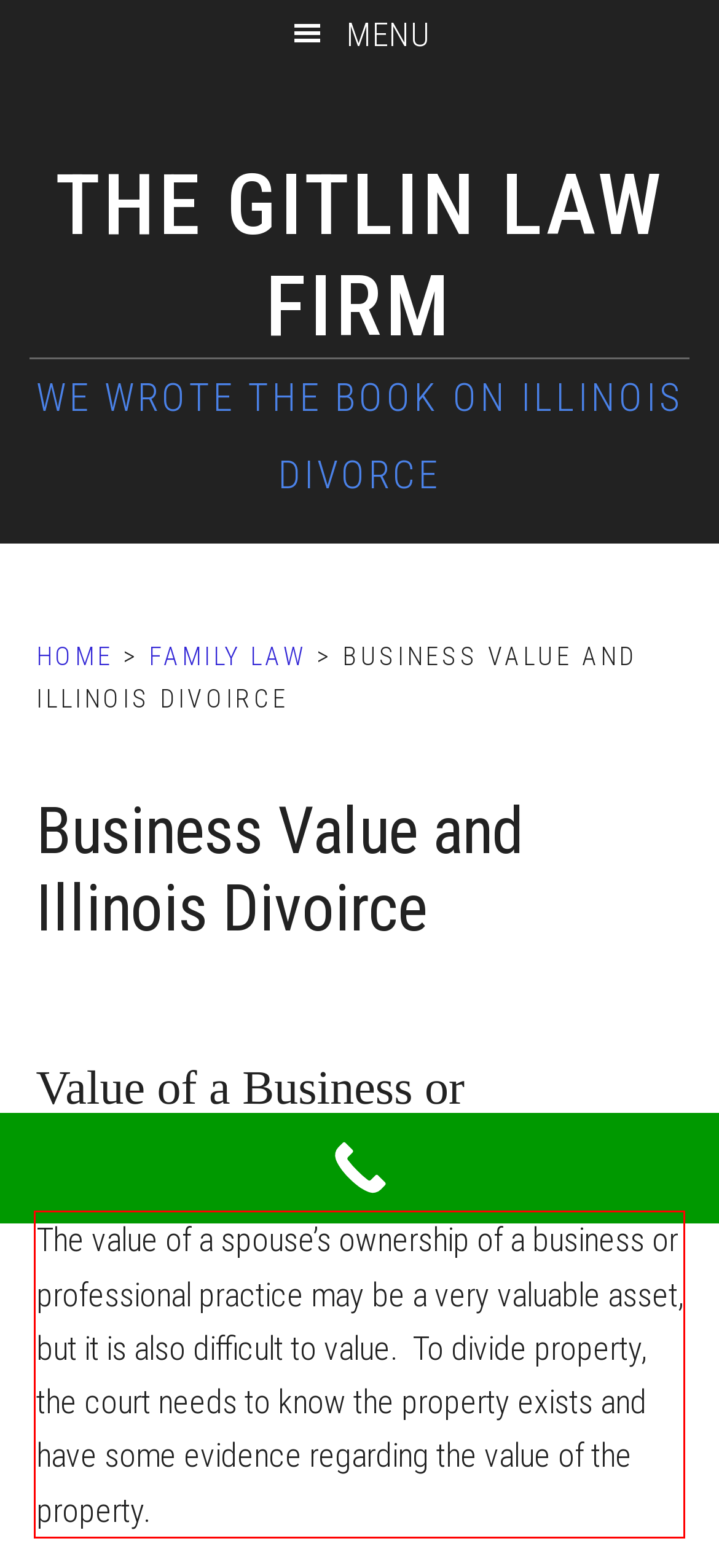Observe the screenshot of the webpage, locate the red bounding box, and extract the text content within it.

The value of a spouse’s ownership of a business or professional practice may be a very valuable asset, but it is also difficult to value. To divide property, the court needs to know the property exists and have some evidence regarding the value of the property.